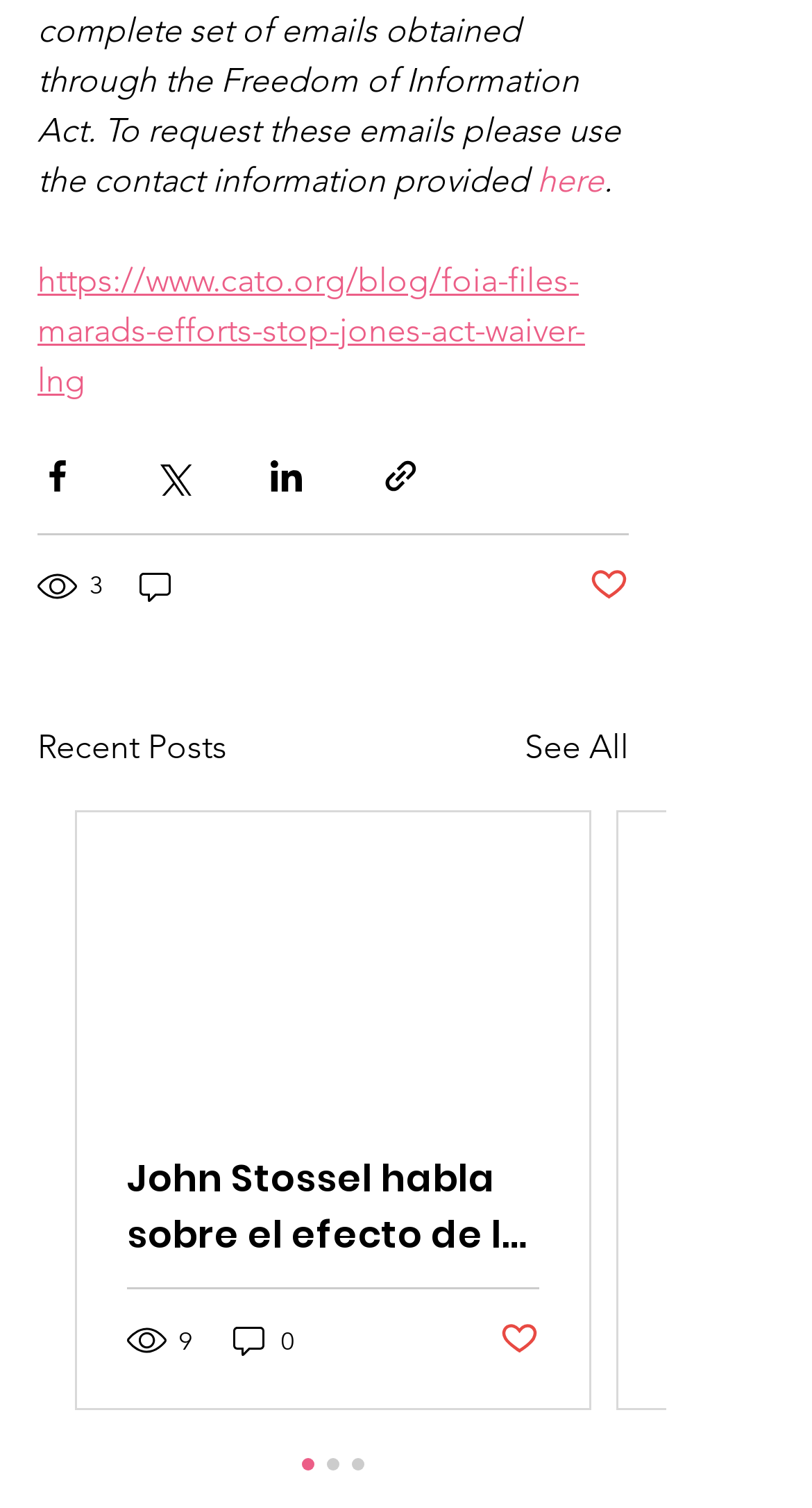Find the bounding box coordinates for the area you need to click to carry out the instruction: "View recent posts". The coordinates should be four float numbers between 0 and 1, indicated as [left, top, right, bottom].

[0.046, 0.479, 0.279, 0.512]